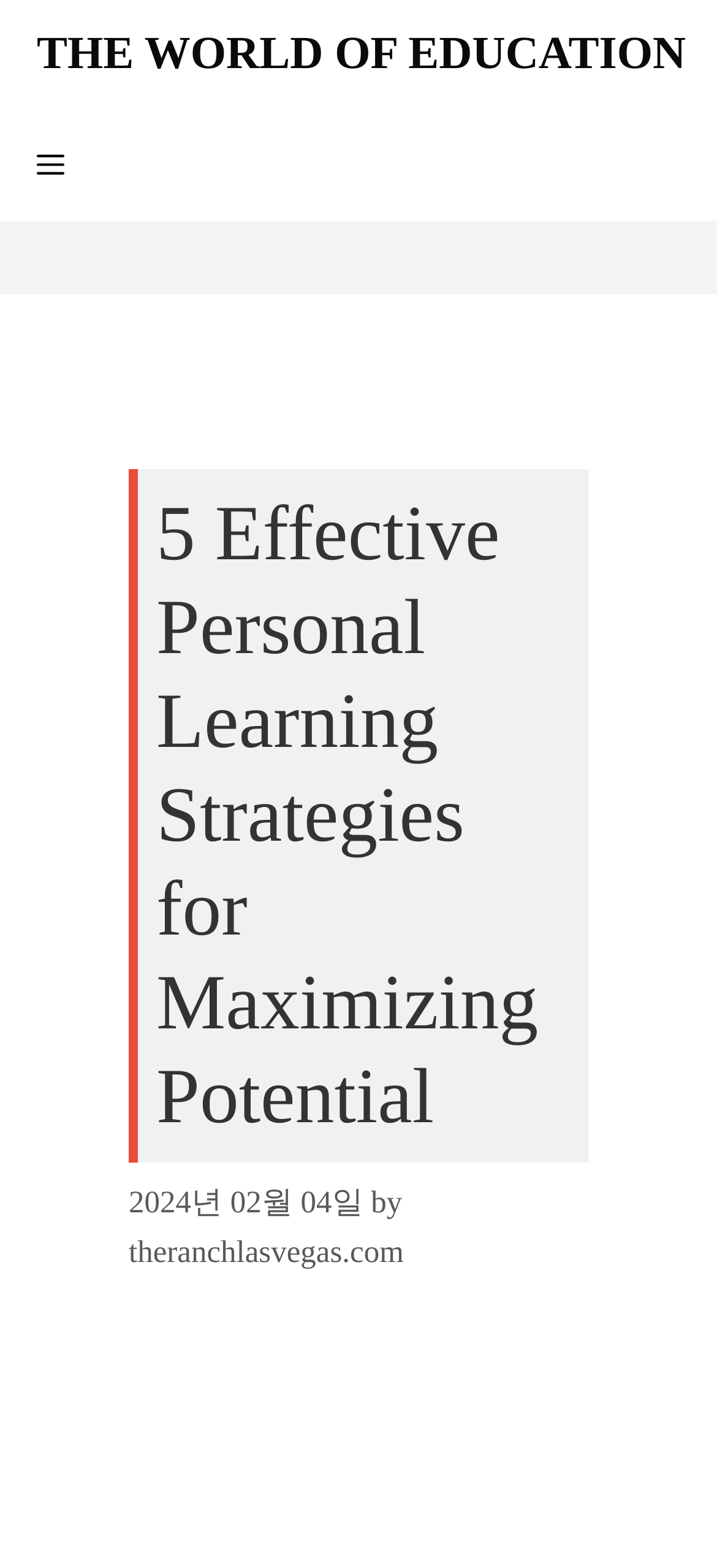Describe all significant elements and features of the webpage.

The webpage is about effective personal learning strategies, with a focus on maximizing one's potential and embracing lifelong learning. At the top of the page, there is a primary navigation menu that spans the entire width, with a link to "THE WORLD OF EDUCATION" on the right side. Below the navigation menu, there is a button labeled "Menu" that controls the primary menu.

The main content of the page is divided into a header section and a body section. The header section contains a heading that matches the title of the page, "5 Effective Personal Learning Strategies for Maximizing Potential". Below the heading, there is a timestamp indicating that the content was published on February 4, 2024, followed by the author's name, "theranchlasvegas.com", which is a clickable link.

Overall, the webpage has a simple and organized structure, with a clear hierarchy of elements and a focus on presenting the main content in a concise and readable manner.